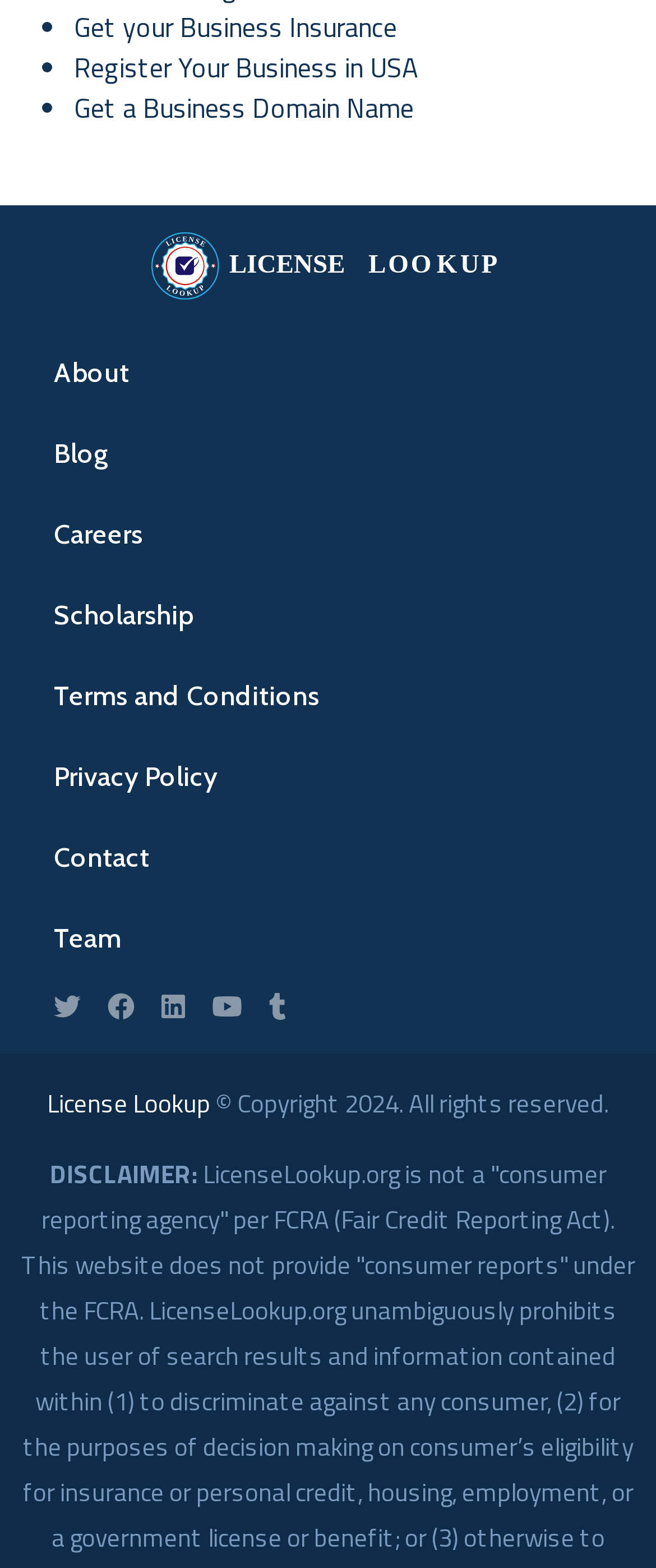Determine the bounding box coordinates for the clickable element to execute this instruction: "Contact us". Provide the coordinates as four float numbers between 0 and 1, i.e., [left, top, right, bottom].

[0.082, 0.536, 0.228, 0.557]